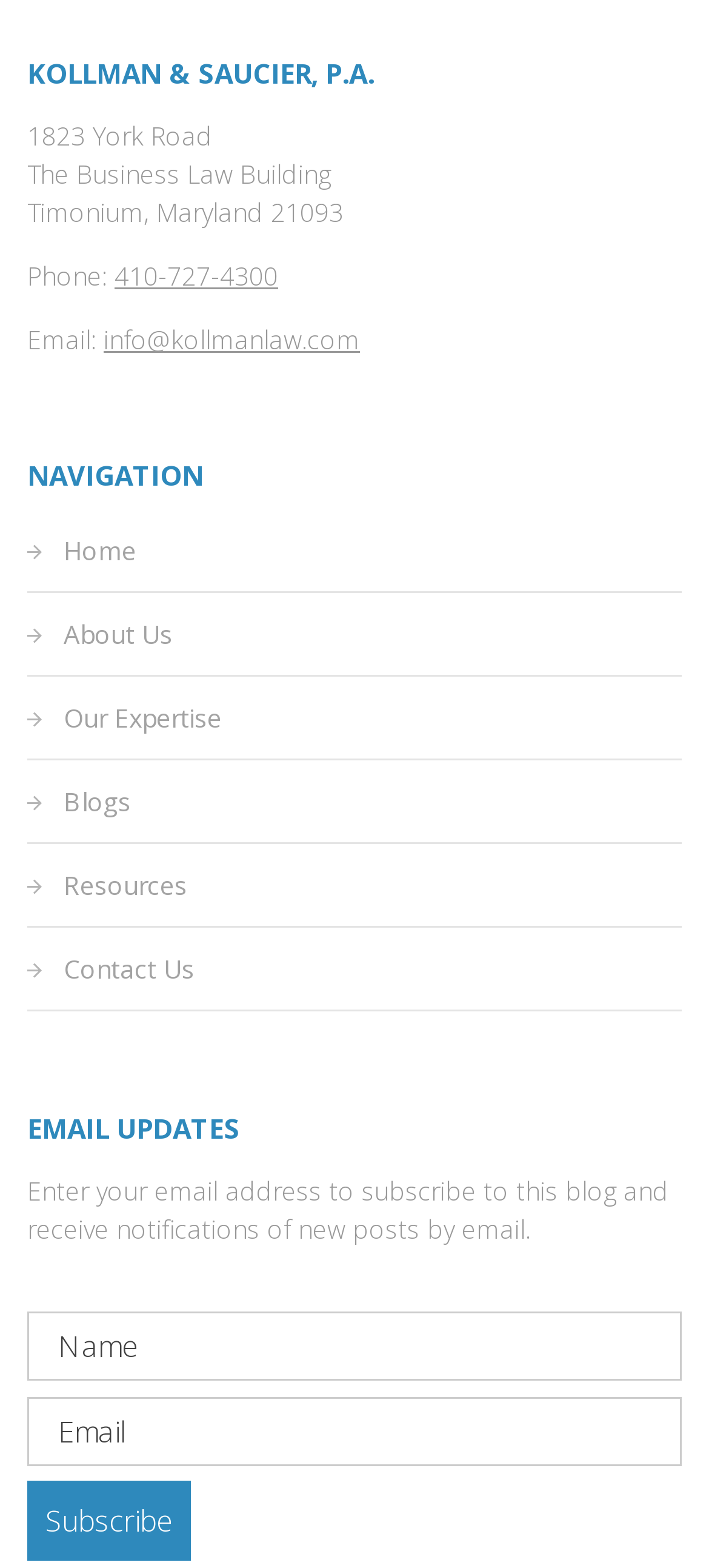Answer the following inquiry with a single word or phrase:
What is the function of the 'Subscribe' button?

Subscribe to email updates